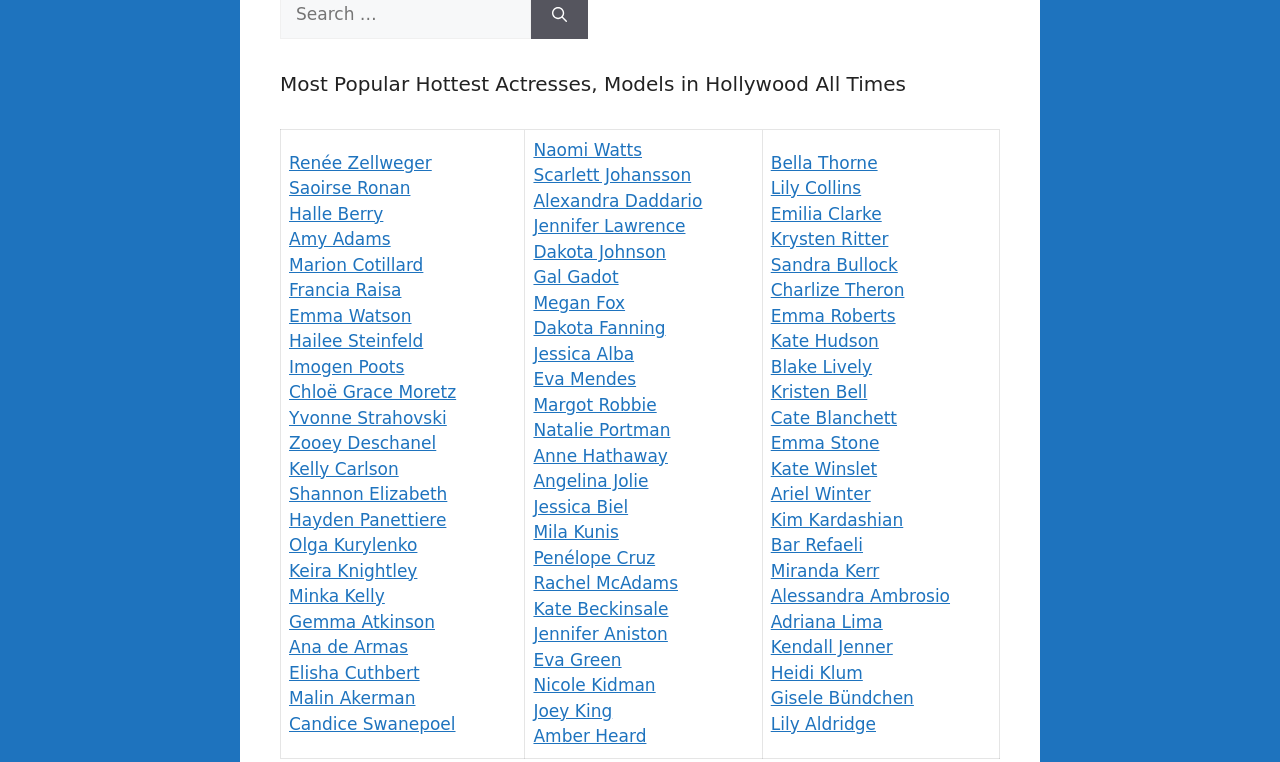How many rows are there in the table?
Based on the visual, give a brief answer using one word or a short phrase.

3